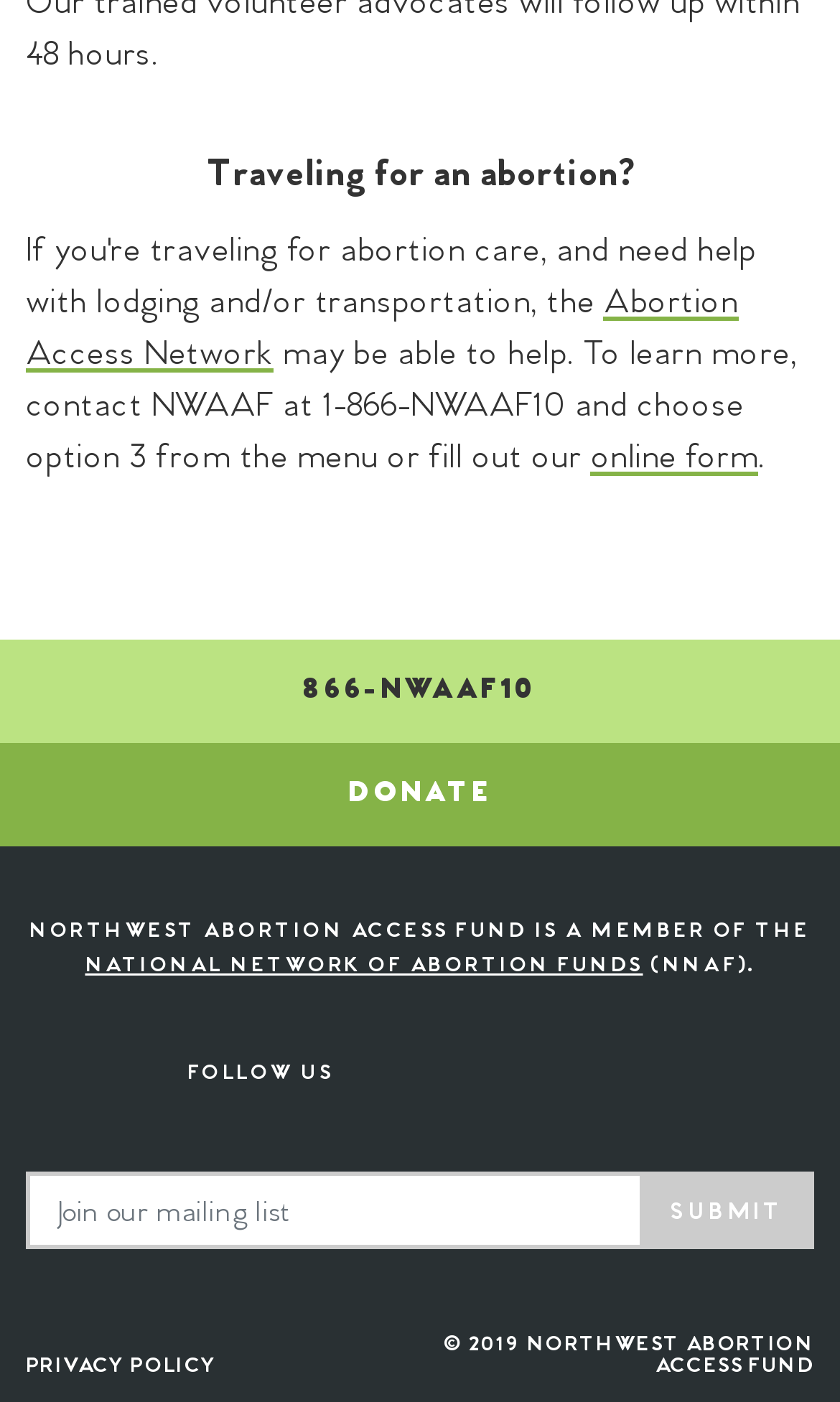Give a succinct answer to this question in a single word or phrase: 
What is the copyright year of the website?

2019